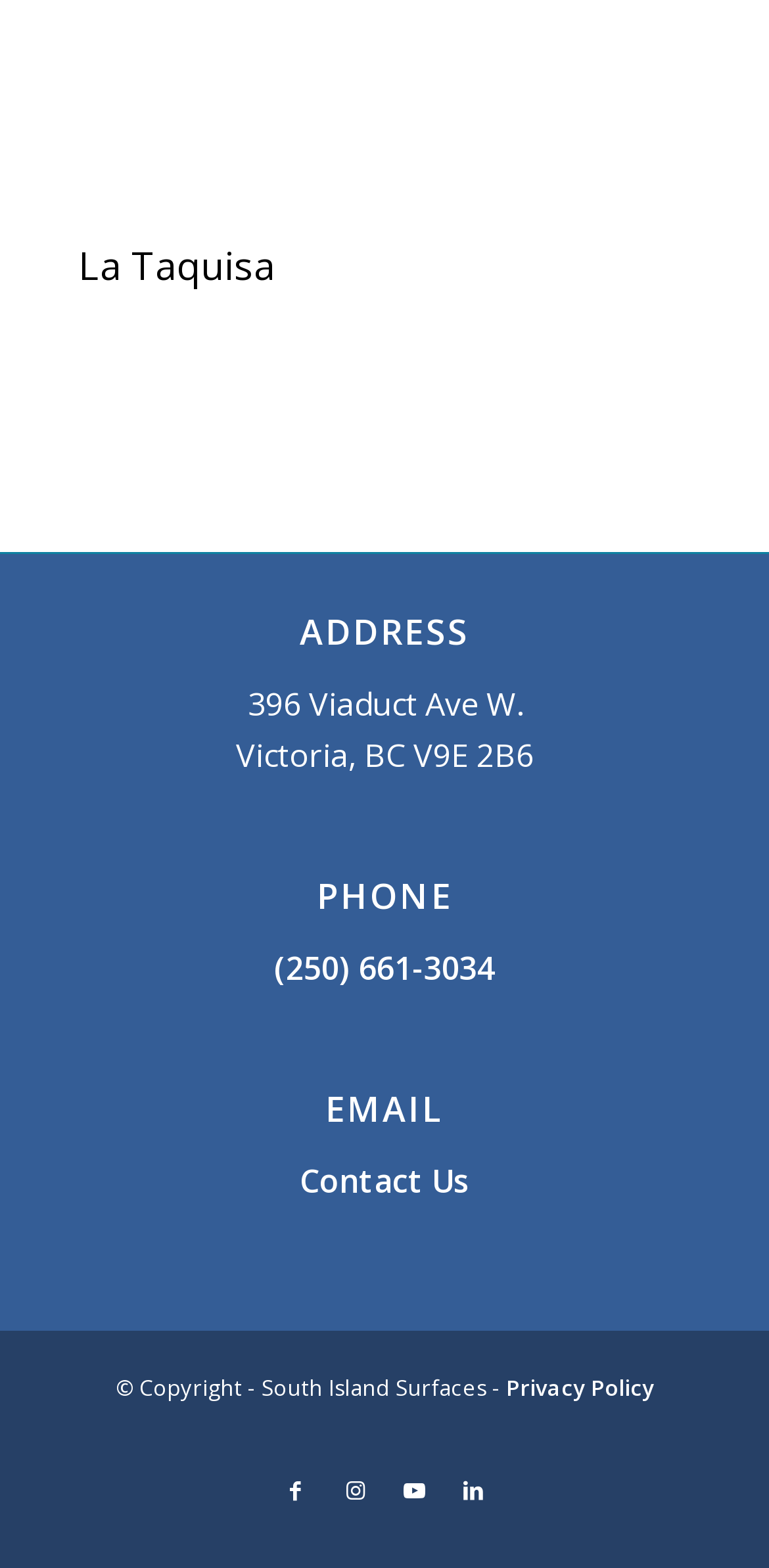Please specify the bounding box coordinates in the format (top-left x, top-left y, bottom-right x, bottom-right y), with values ranging from 0 to 1. Identify the bounding box for the UI component described as follows: Michael Davidson

None